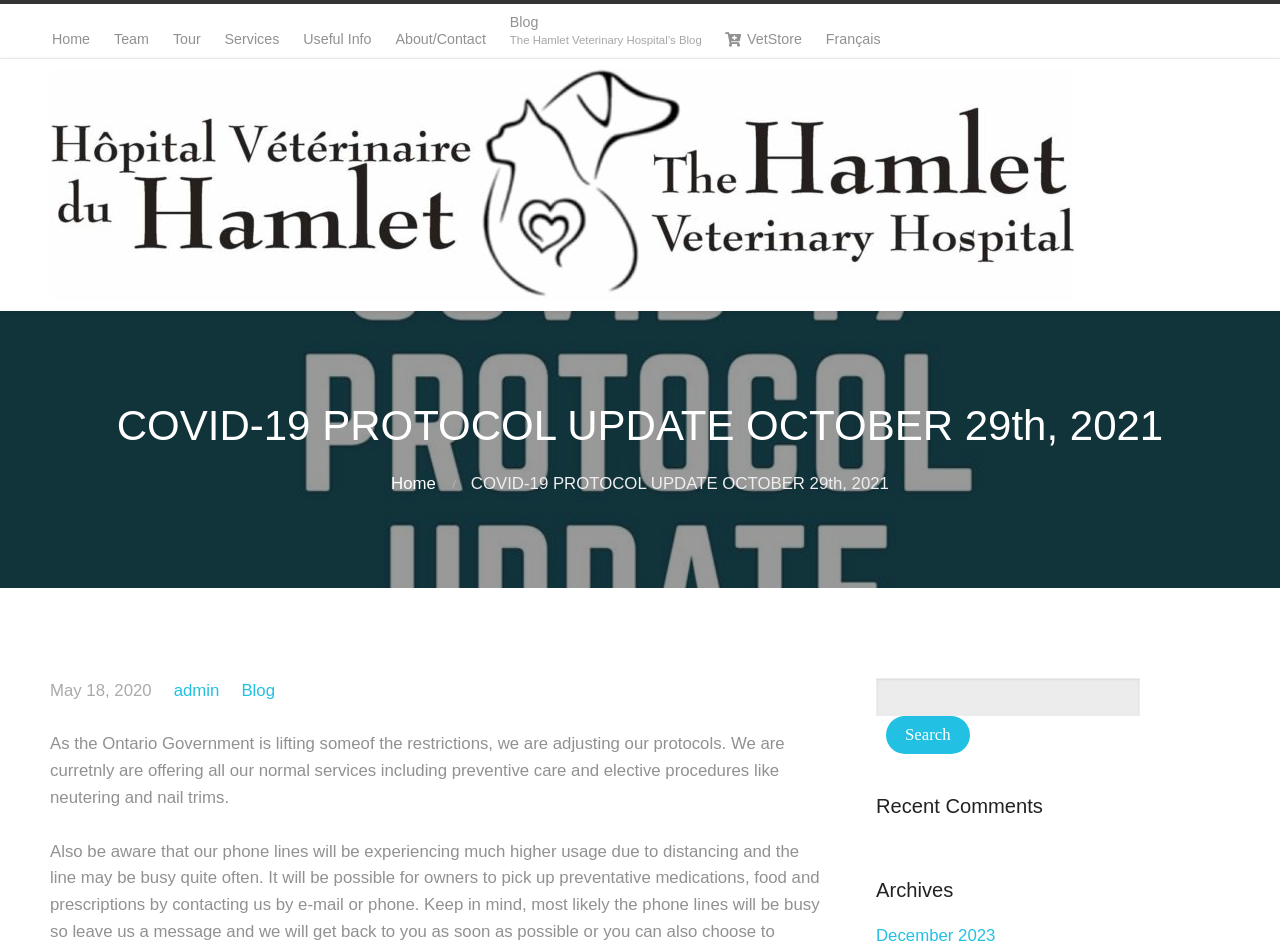Show the bounding box coordinates for the element that needs to be clicked to execute the following instruction: "visit francais page". Provide the coordinates in the form of four float numbers between 0 and 1, i.e., [left, top, right, bottom].

[0.637, 0.022, 0.696, 0.061]